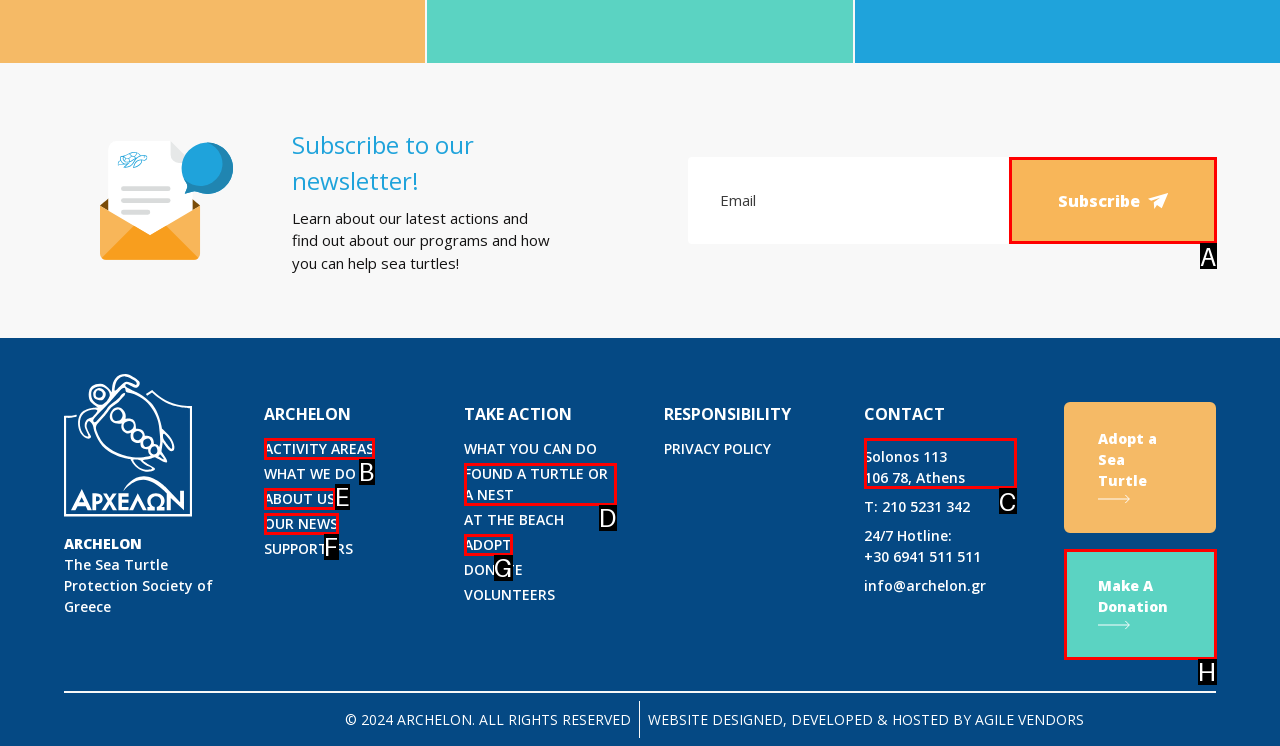Point out the letter of the HTML element you should click on to execute the task: Contact ARCHELON
Reply with the letter from the given options.

C